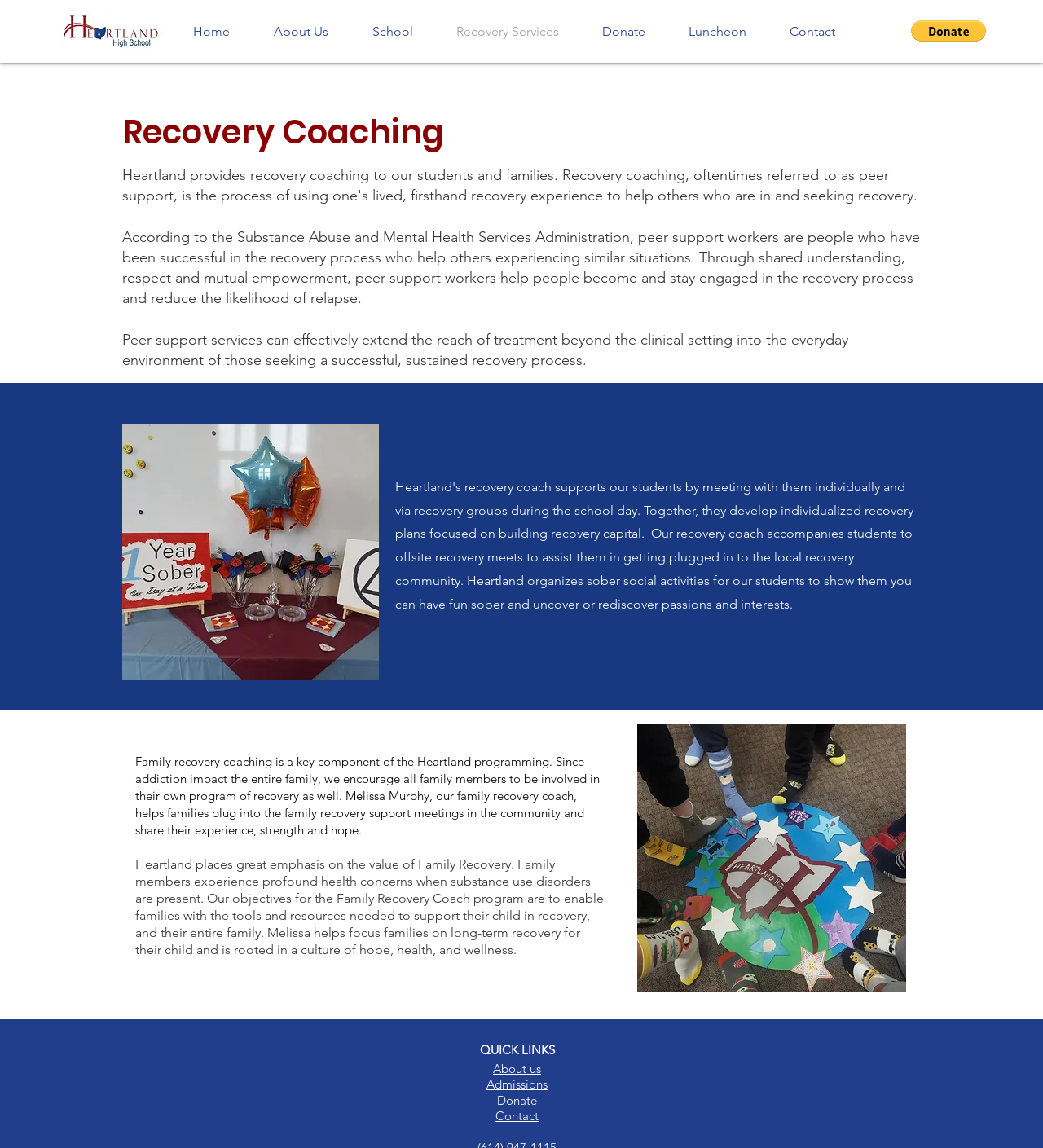Can you identify the bounding box coordinates of the clickable region needed to carry out this instruction: 'Click the Donate via PayPal button'? The coordinates should be four float numbers within the range of 0 to 1, stated as [left, top, right, bottom].

[0.873, 0.018, 0.945, 0.036]